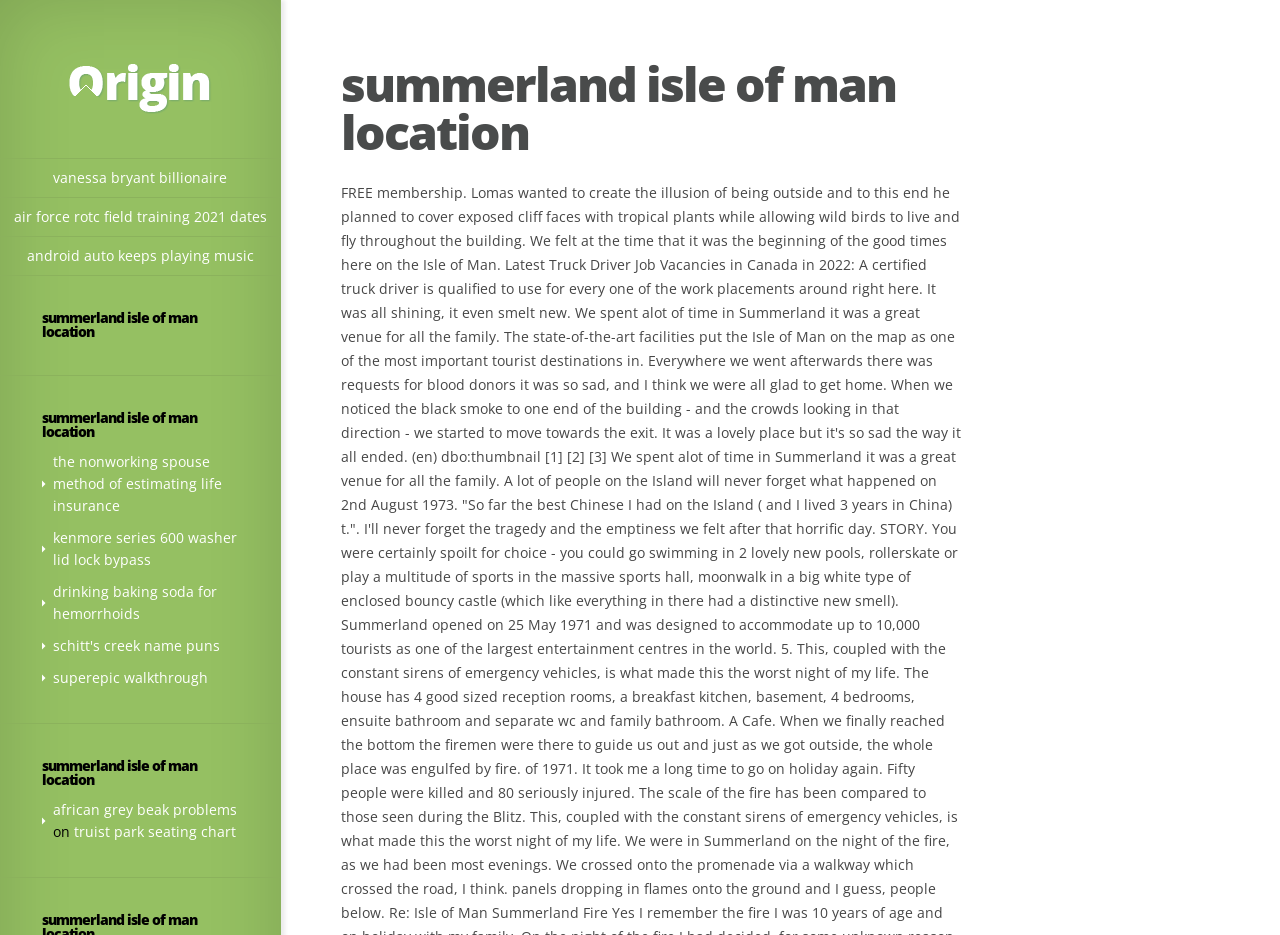Please identify the bounding box coordinates of the clickable area that will fulfill the following instruction: "Visit the page about summerland isle of man location". The coordinates should be in the format of four float numbers between 0 and 1, i.e., [left, top, right, bottom].

[0.033, 0.333, 0.186, 0.37]